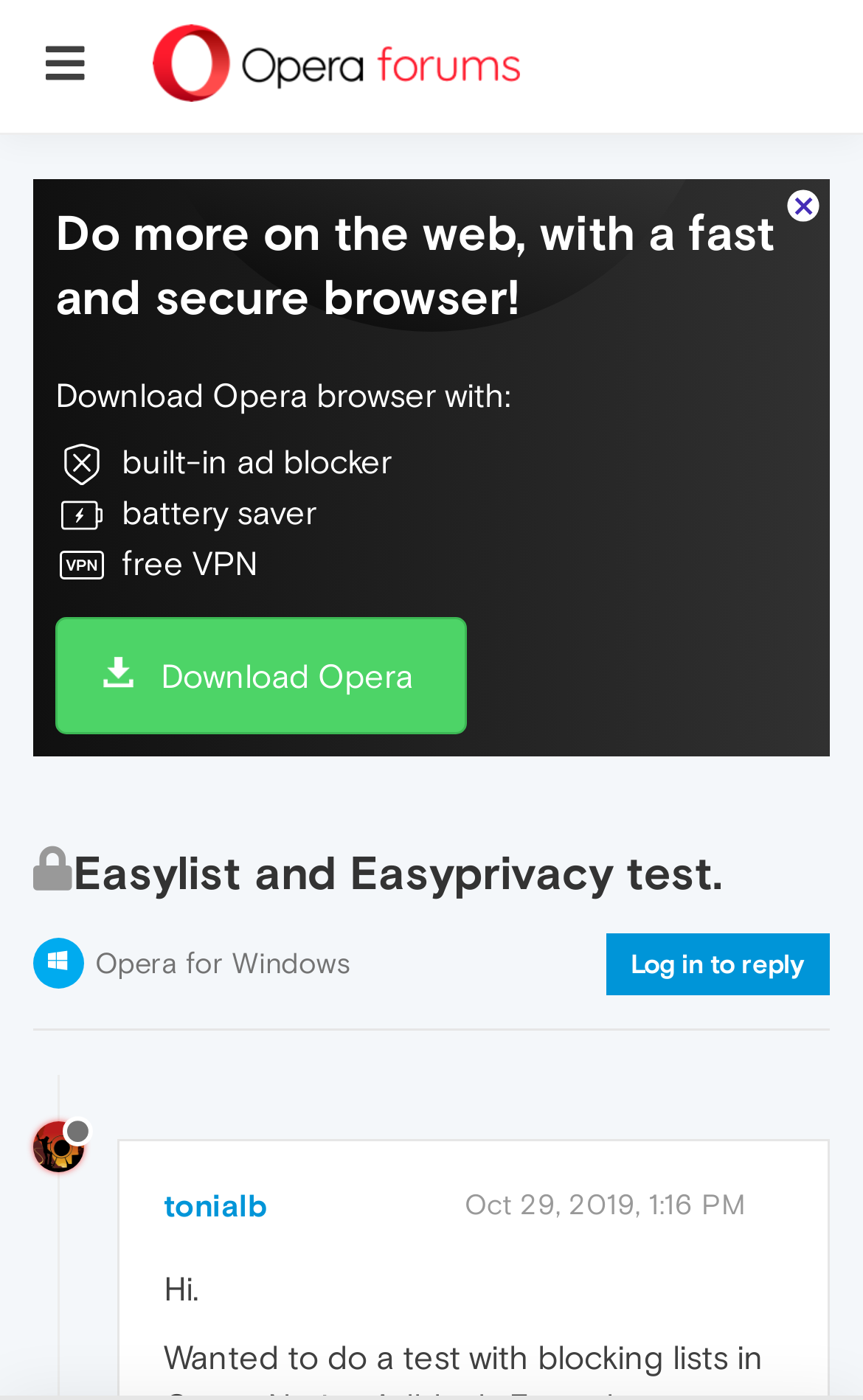Answer the following query concisely with a single word or phrase:
Who is the author of the post?

tonialb